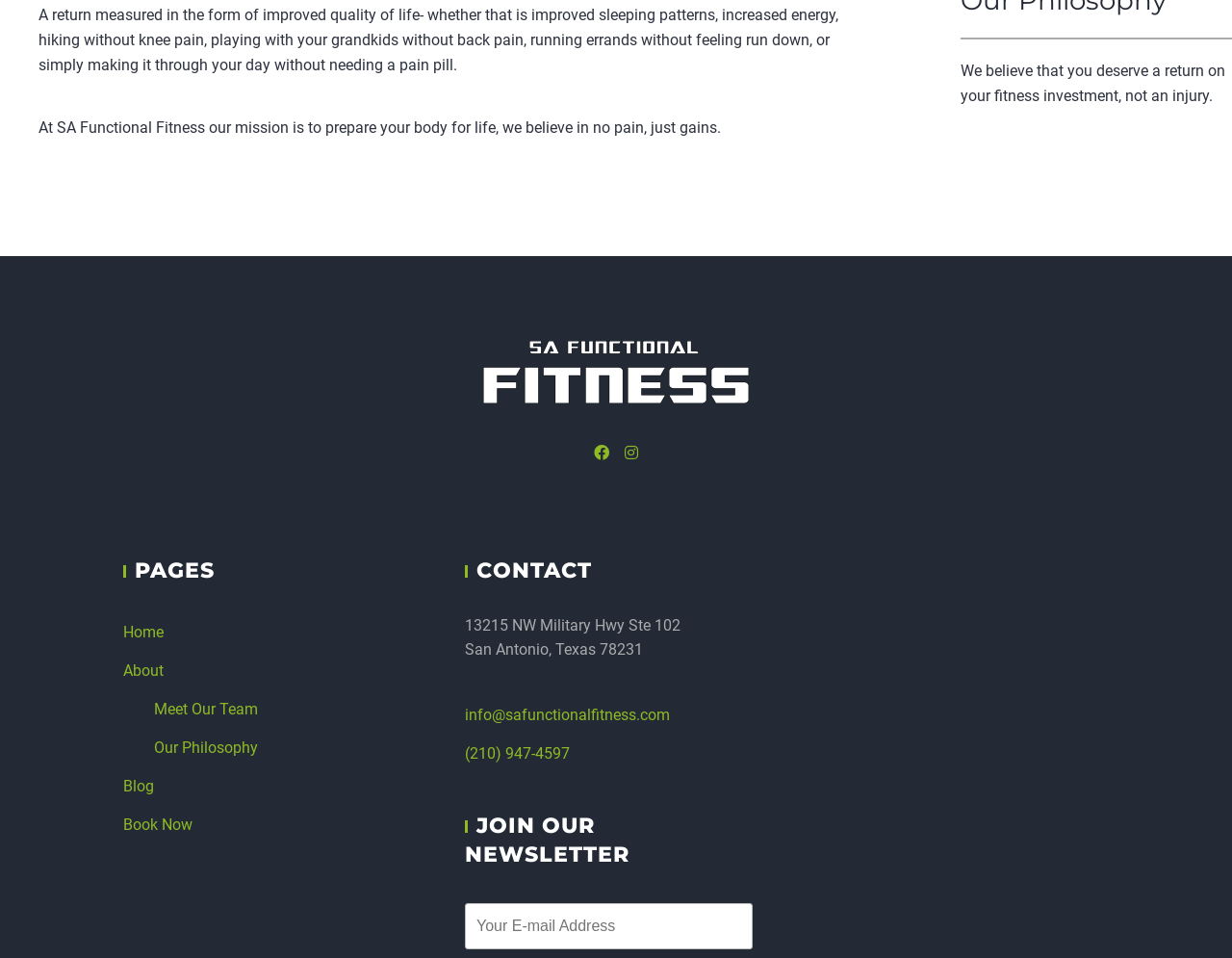Using the format (top-left x, top-left y, bottom-right x, bottom-right y), provide the bounding box coordinates for the described UI element. All values should be floating point numbers between 0 and 1: Home

[0.1, 0.65, 0.133, 0.669]